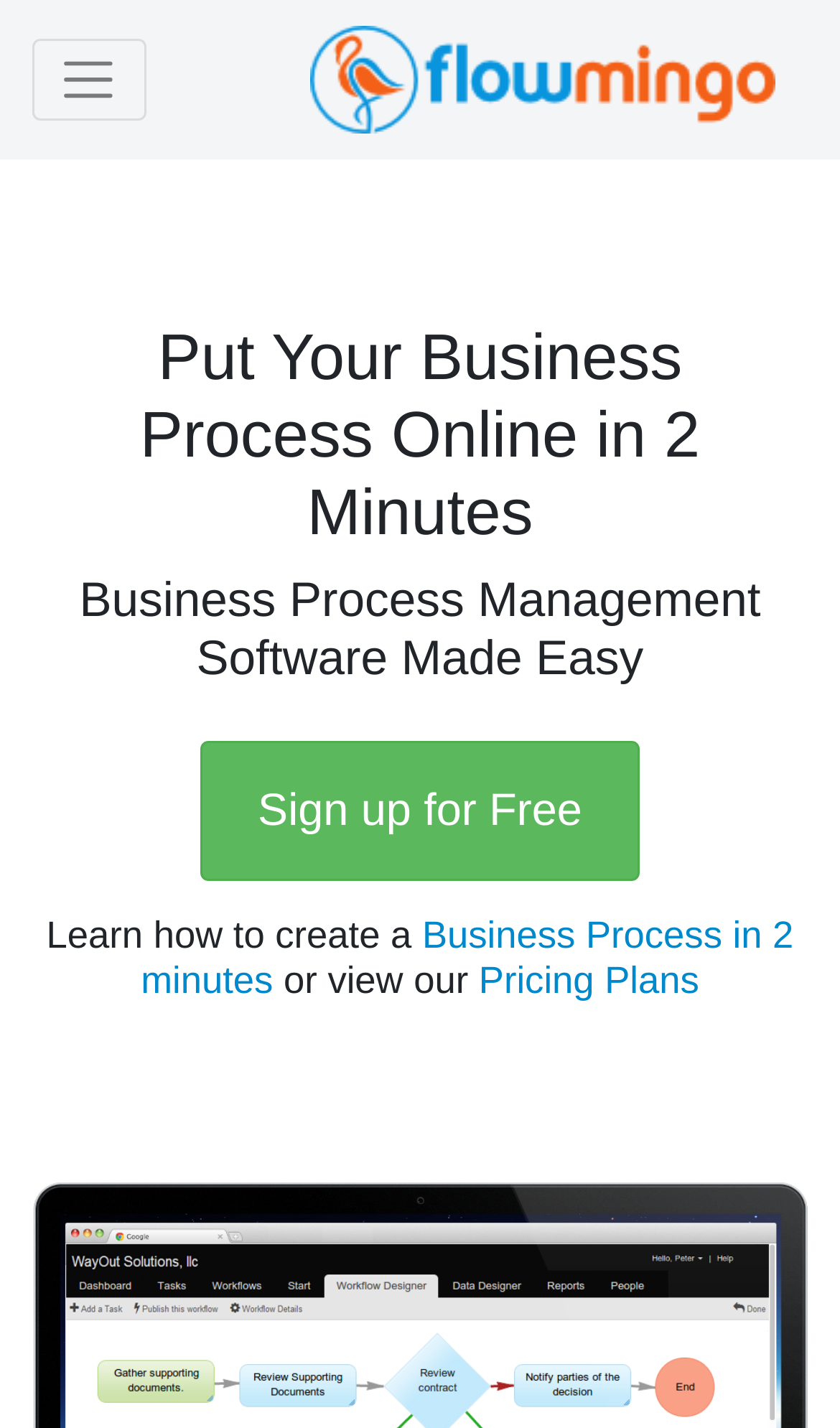Provide an in-depth caption for the webpage.

The webpage is about Flowmingo, a workflow software for small businesses. At the top left, there is a button. Next to it, on the top center, is the Flowmingo logo, which is an image. 

Below the logo, there are three headings. The first heading, "Put Your Business Process Online in 2 Minutes", is located at the top center of the page. The second heading, "Business Process Management Software Made Easy", is positioned below the first one. The third heading, "Learn how to create a Business Process in 2 minutes or view our Pricing Plans", is located at the middle left of the page.

To the right of the third heading, there are two links: "Business Process in 2 minutes" and "Pricing Plans". Above these links, there is another link, "Sign up for Free", which is centered on the page.